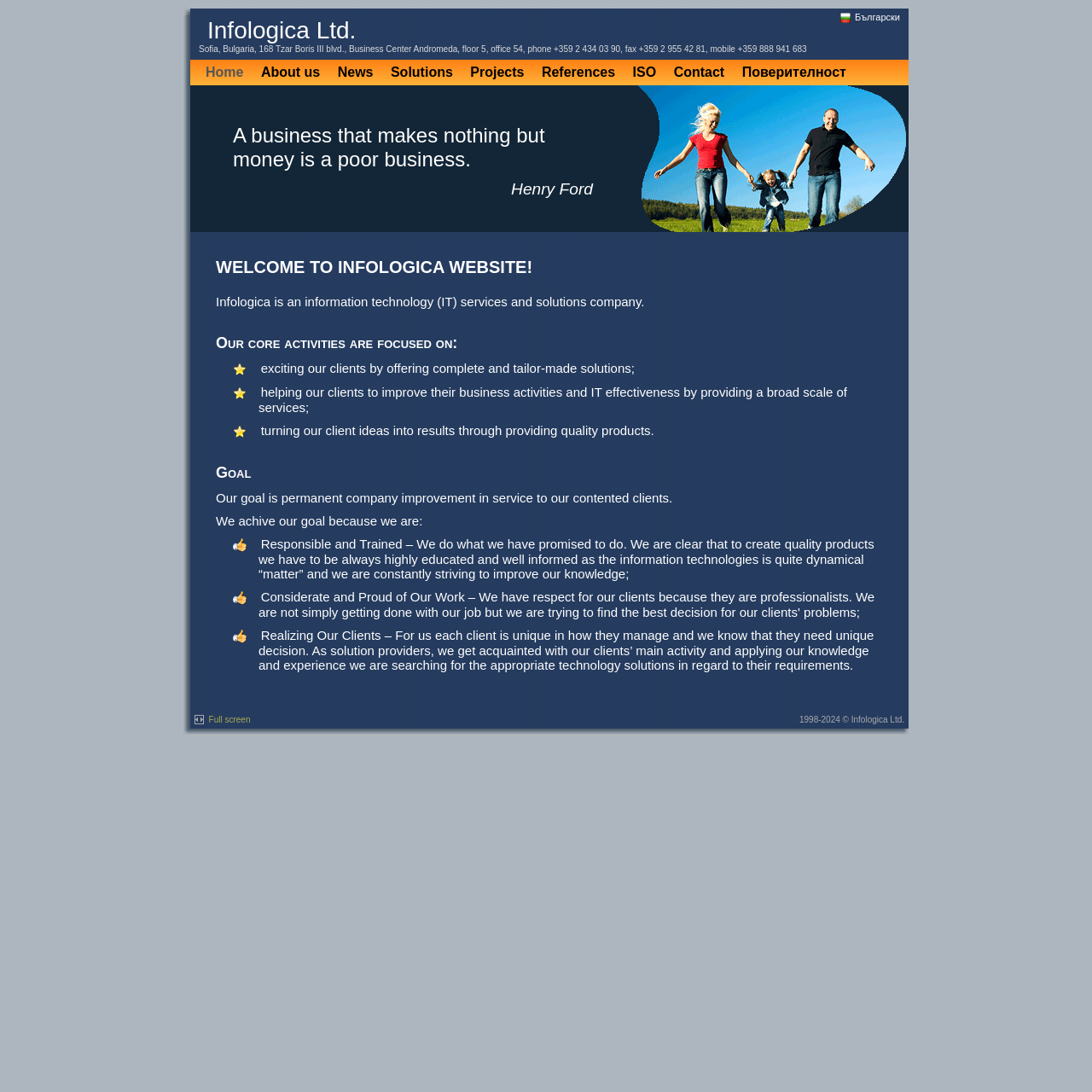What is the year the company was established?
Look at the image and respond to the question as thoroughly as possible.

The year the company was established is mentioned at the bottom of the webpage, in the copyright section. It states that the company was established in 1998 and has been operating until 2024.